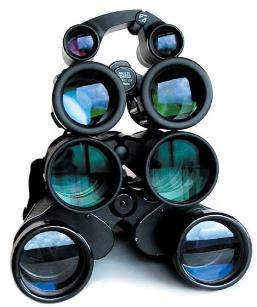Break down the image and describe each part extensively.

The image features a pair of high-quality binoculars, prominently showcasing their dual sets of large objective lenses and intricate optical design. The binoculars are arranged in a stacked configuration, emphasizing their advanced features, including coatings that enhance light transmission and reduce glare. This close-up view reveals the detailed craftsmanship and various lens diameters, indicating they are designed for both terrestrial observation and astronomical viewing. The binoculars appear robust and ergonomically designed for comfort during extended use, making them ideal for enthusiasts and casual observers alike. This image is aligned with a section providing valuable advice on selecting suitable binoculars for various viewing needs, highlighting important specifications such as magnification and field of view.